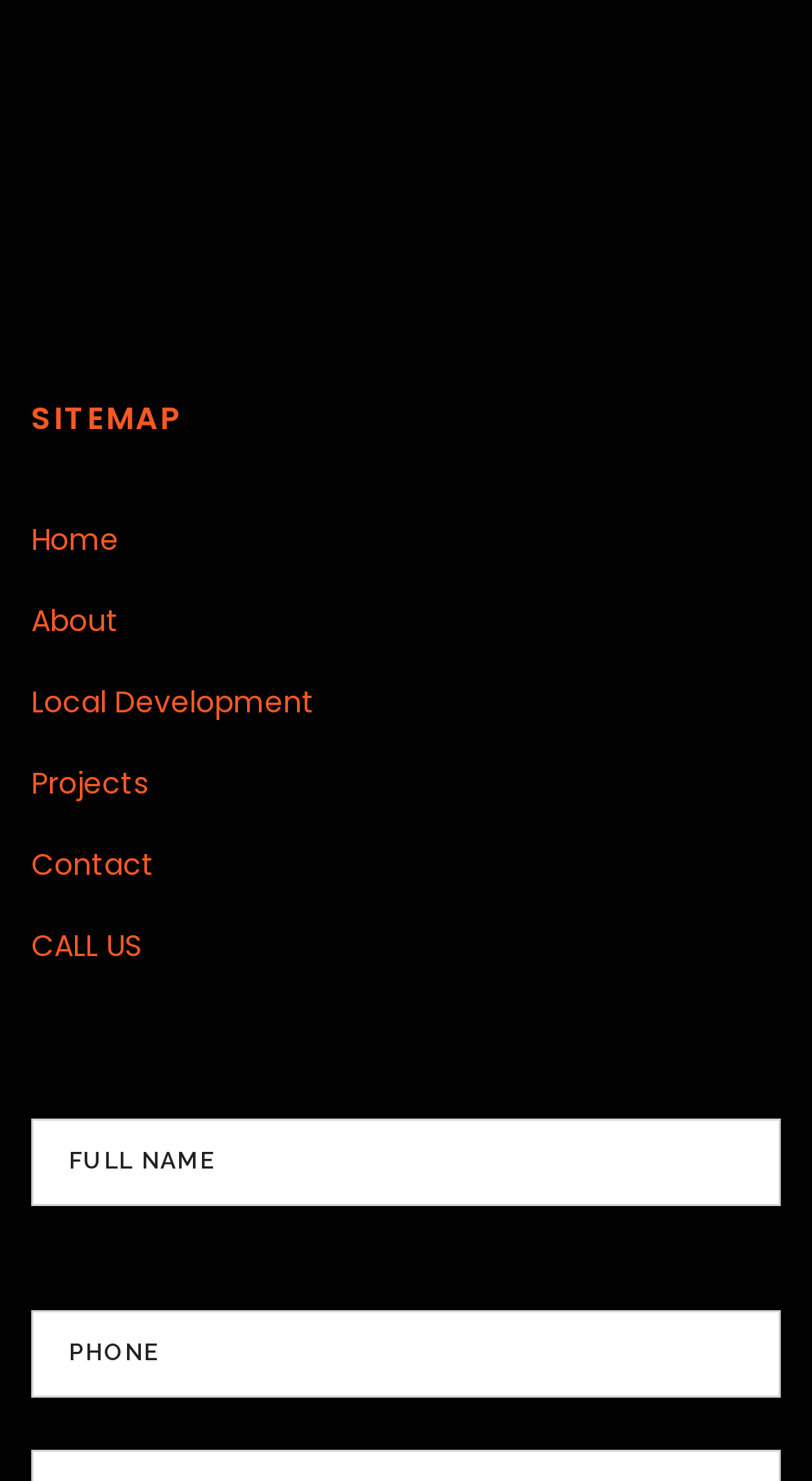Find the bounding box coordinates of the UI element according to this description: "name="your-number" placeholder="Phone"".

[0.038, 0.884, 0.962, 0.944]